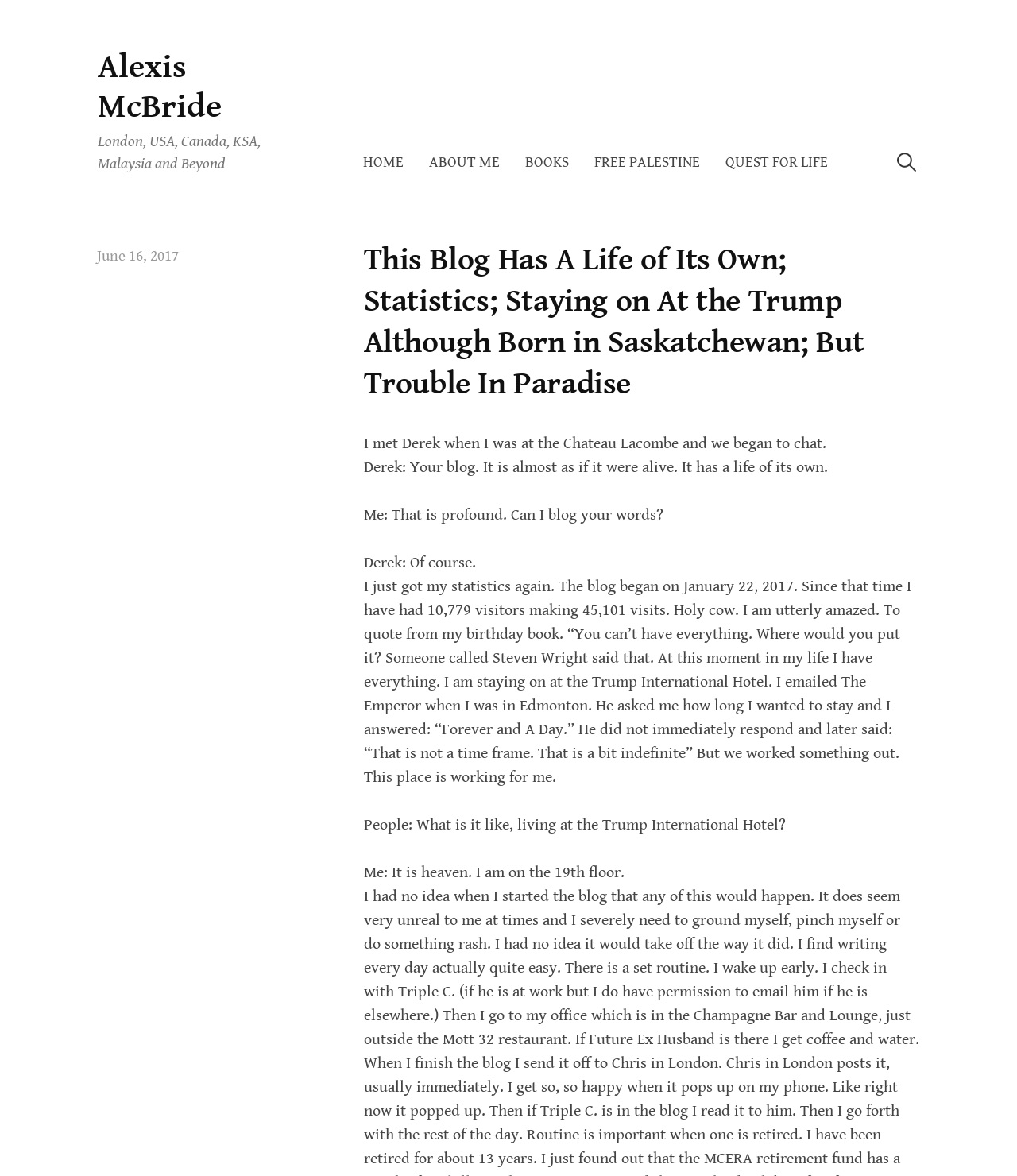Given the following UI element description: "SS Pharma Equipments in Nepal", find the bounding box coordinates in the webpage screenshot.

None